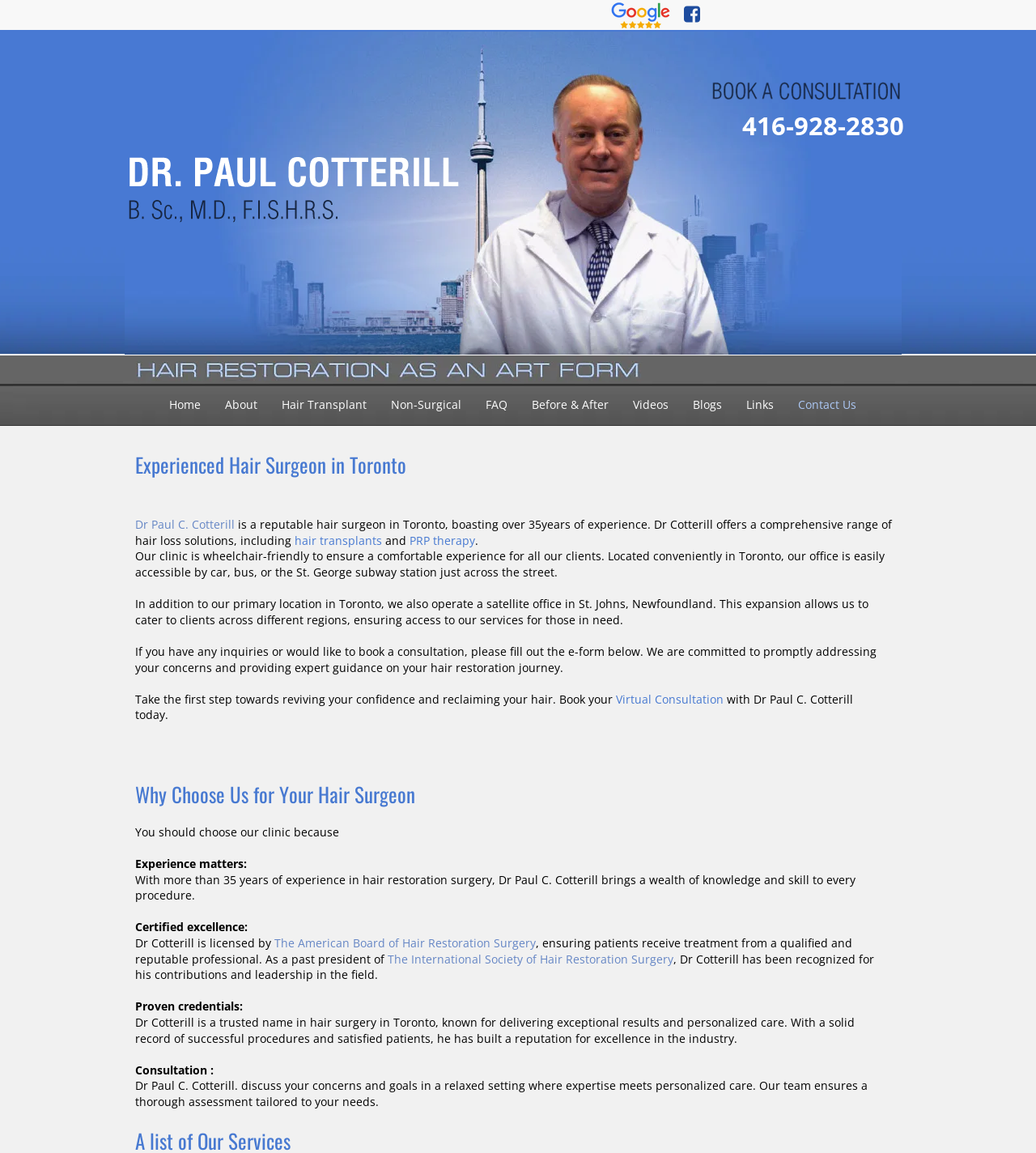Please determine the bounding box coordinates of the section I need to click to accomplish this instruction: "Book a consultation".

[0.68, 0.065, 0.873, 0.091]